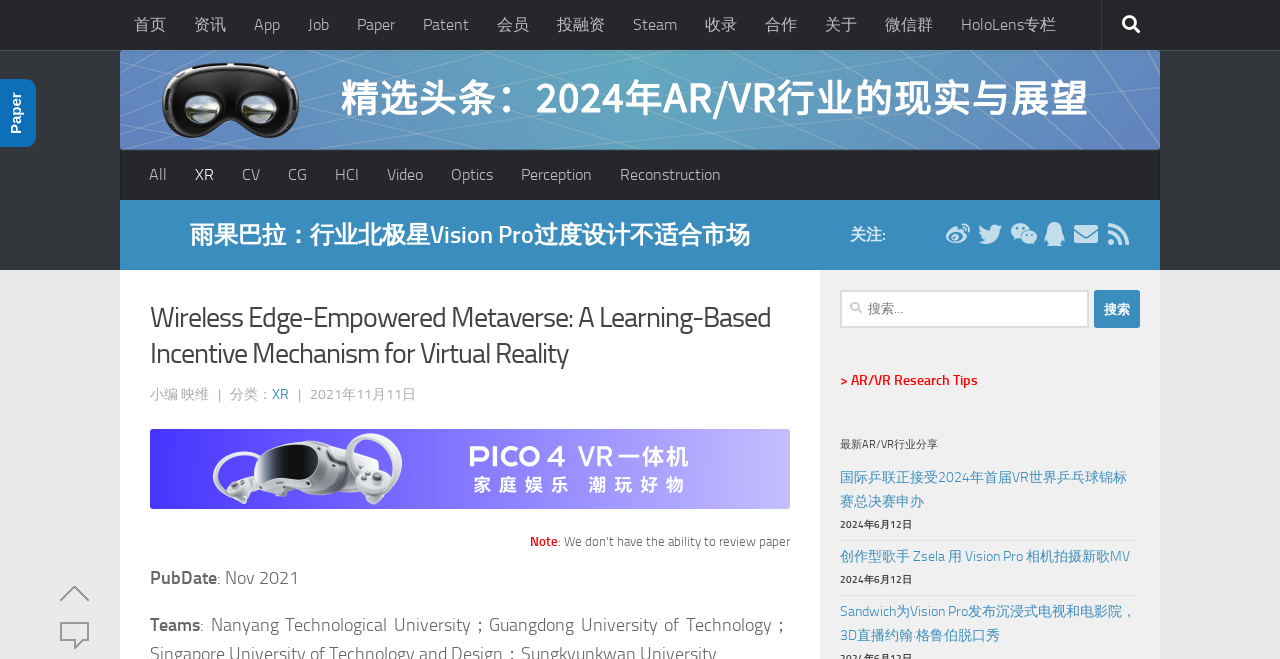Please analyze the image and give a detailed answer to the question:
How many social media platforms are listed for following?

The number of social media platforms listed for following can be determined by looking at the links '新浪微博', 'Twitter', '微信公众号', and 'QQ交流群', which indicates that there are 4 social media platforms listed for following.